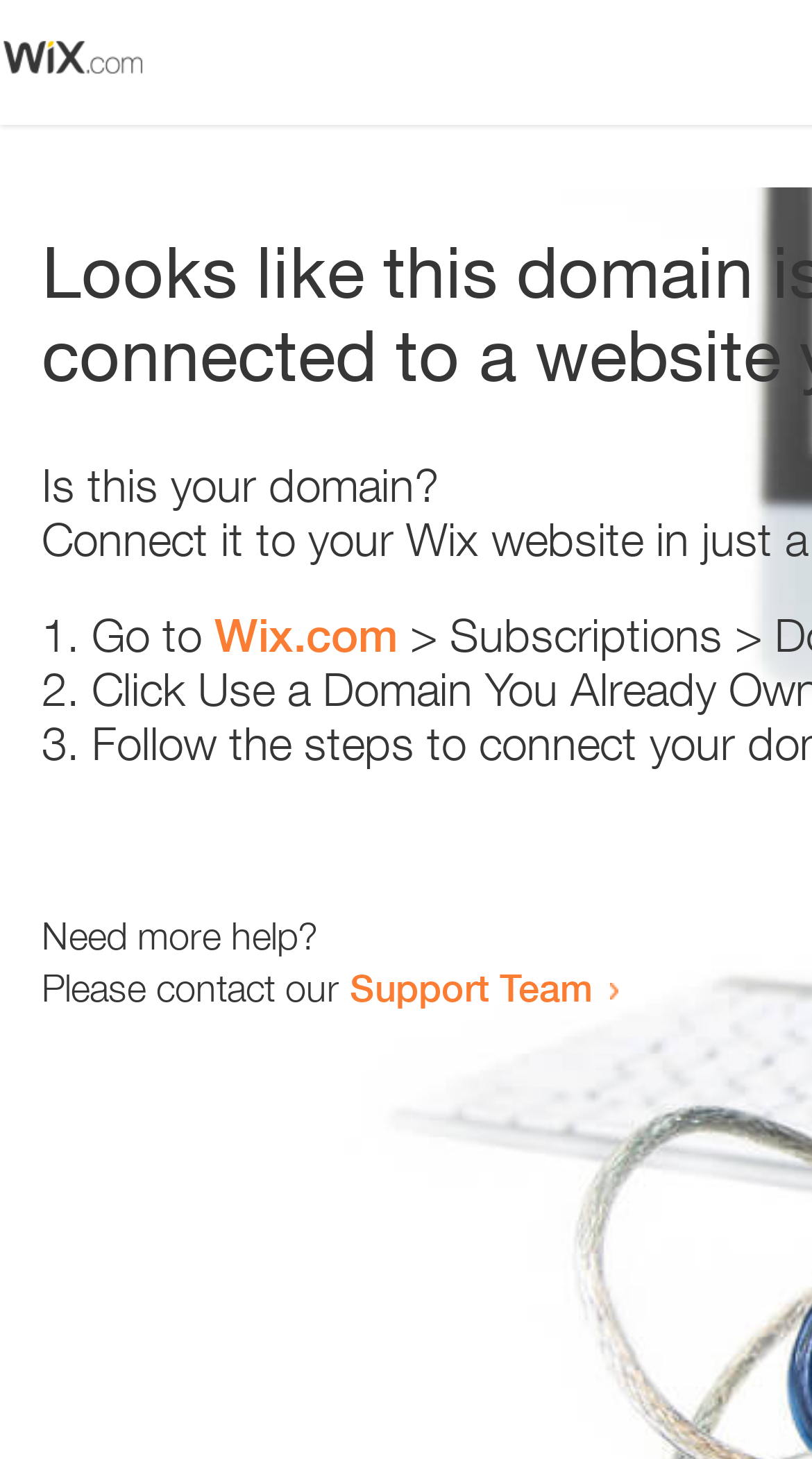Provide the bounding box coordinates of the HTML element this sentence describes: "Home". The bounding box coordinates consist of four float numbers between 0 and 1, i.e., [left, top, right, bottom].

None